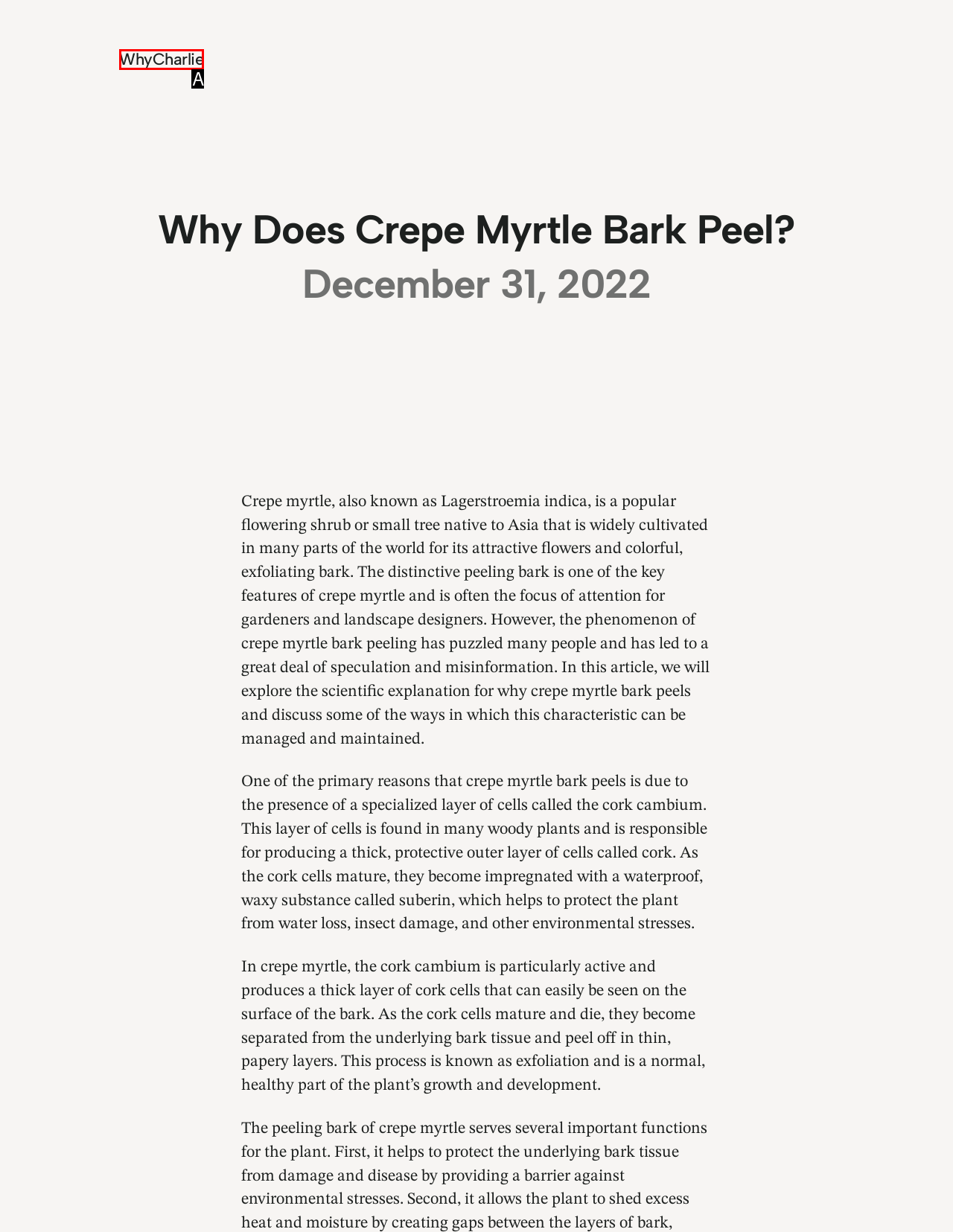Match the option to the description: Early Childhood Programs
State the letter of the correct option from the available choices.

None